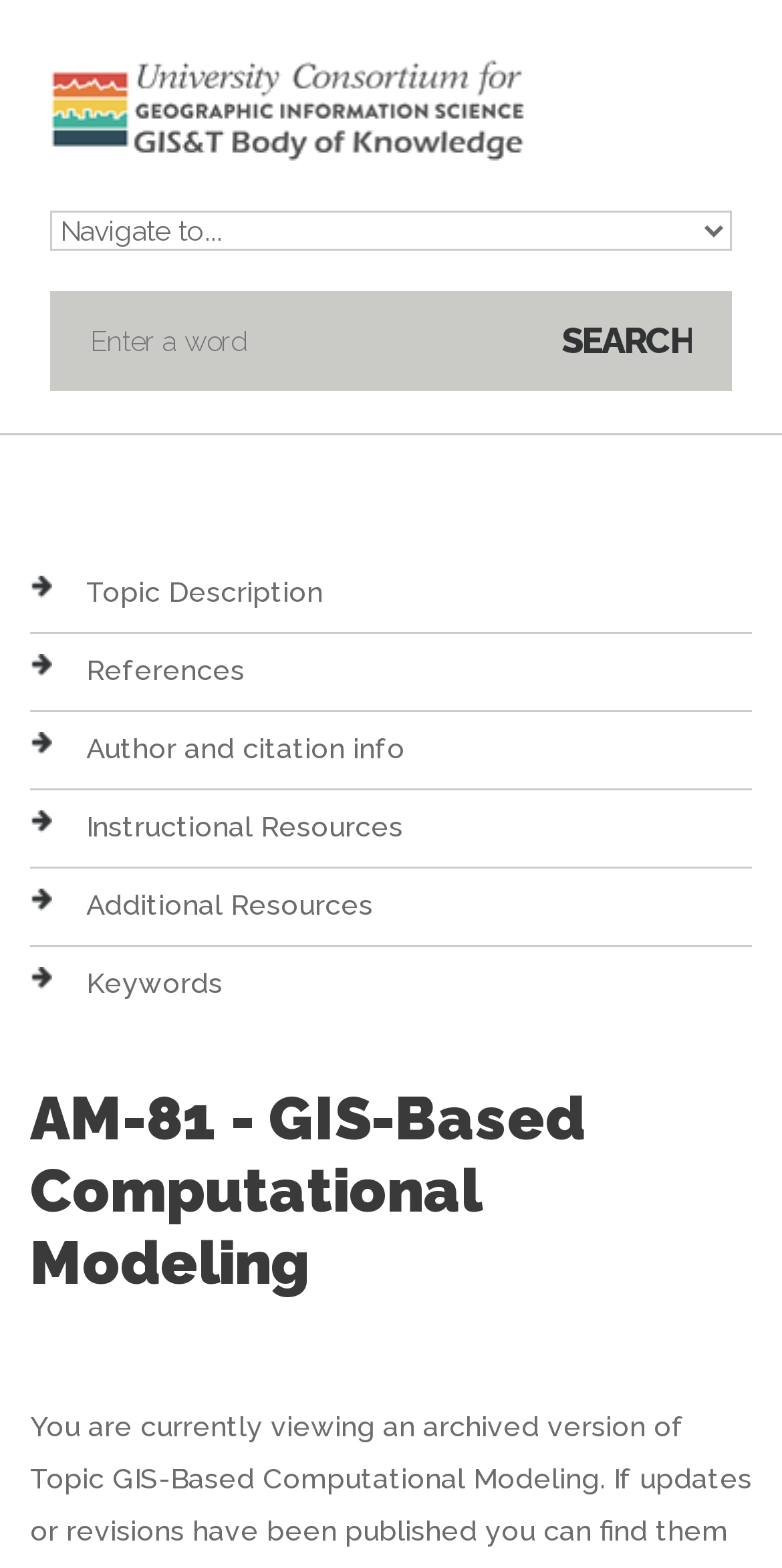Locate the bounding box coordinates of the clickable part needed for the task: "view instructional resources".

[0.11, 0.517, 0.515, 0.537]